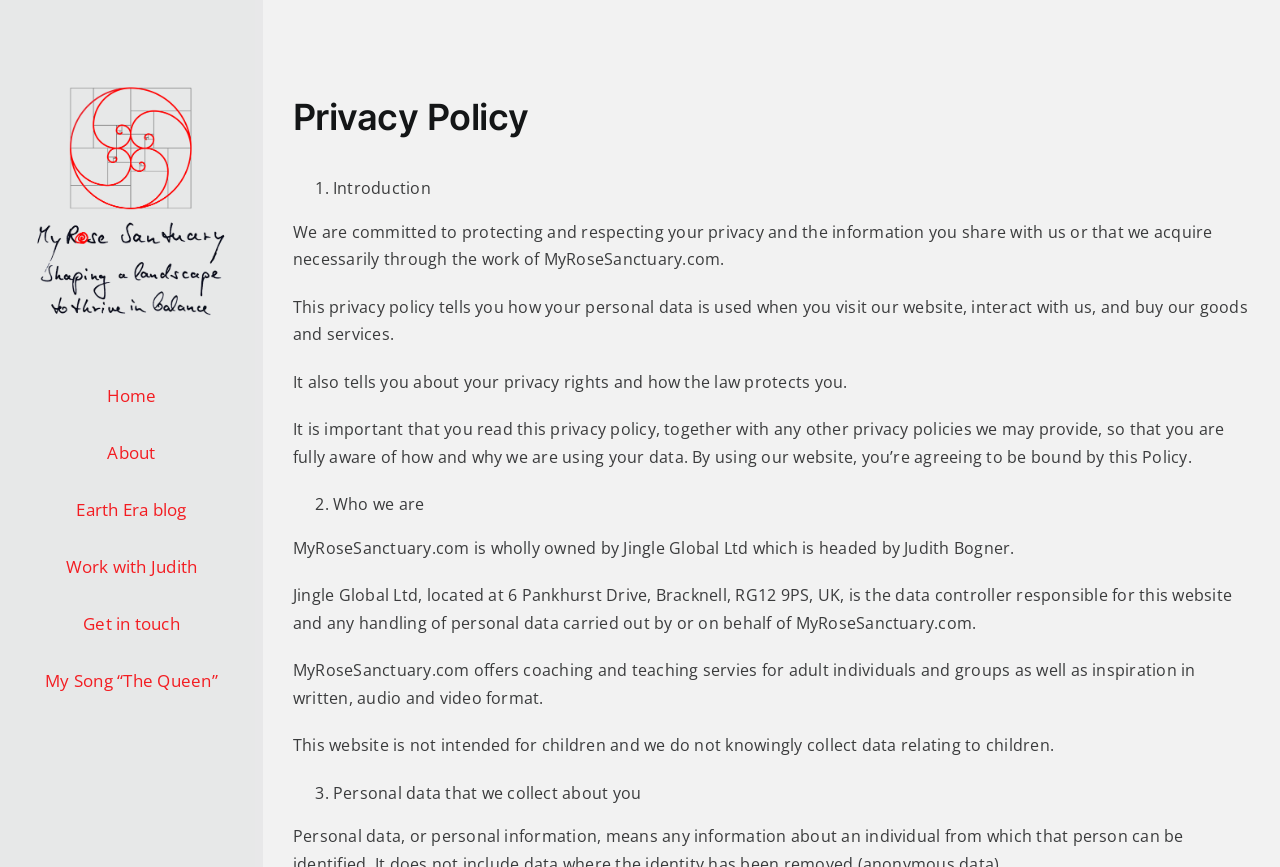What is the name of the website?
Answer the question in a detailed and comprehensive manner.

I found the answer by looking at the text 'MyRoseSanctuary.com' which appears multiple times on the webpage, indicating that it is the name of the website.